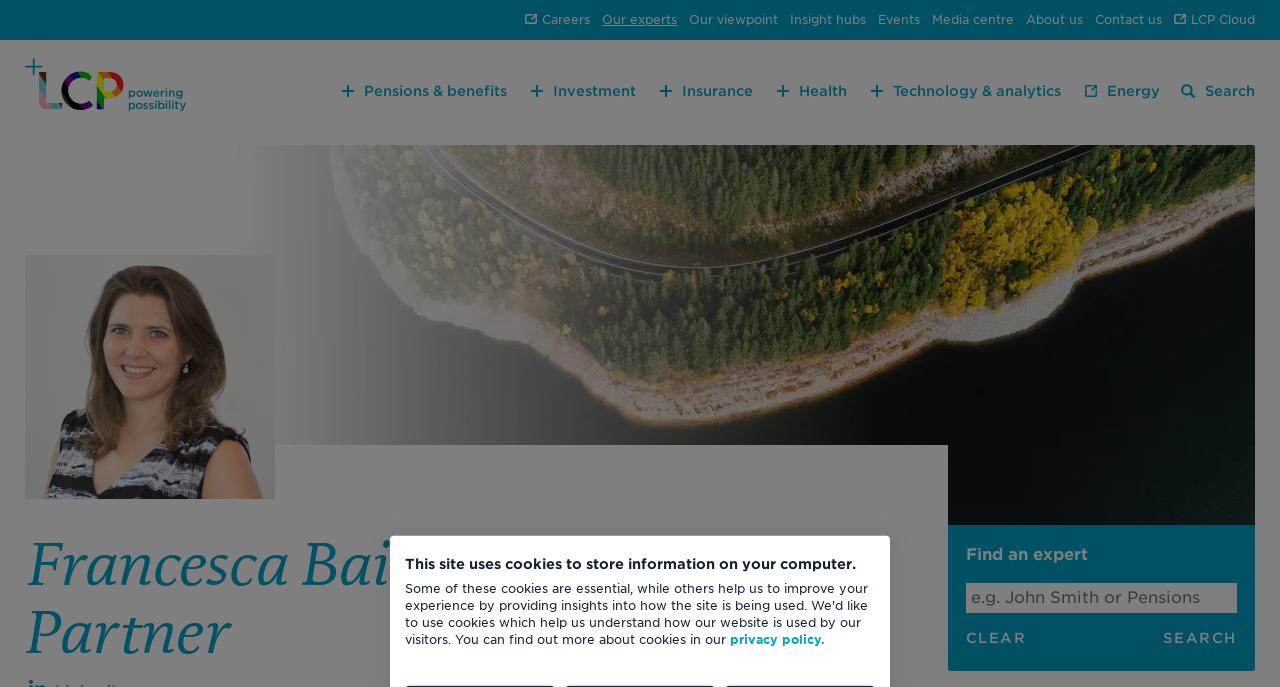Can you specify the bounding box coordinates for the region that should be clicked to fulfill this instruction: "read about the author".

[0.02, 0.769, 0.683, 0.97]